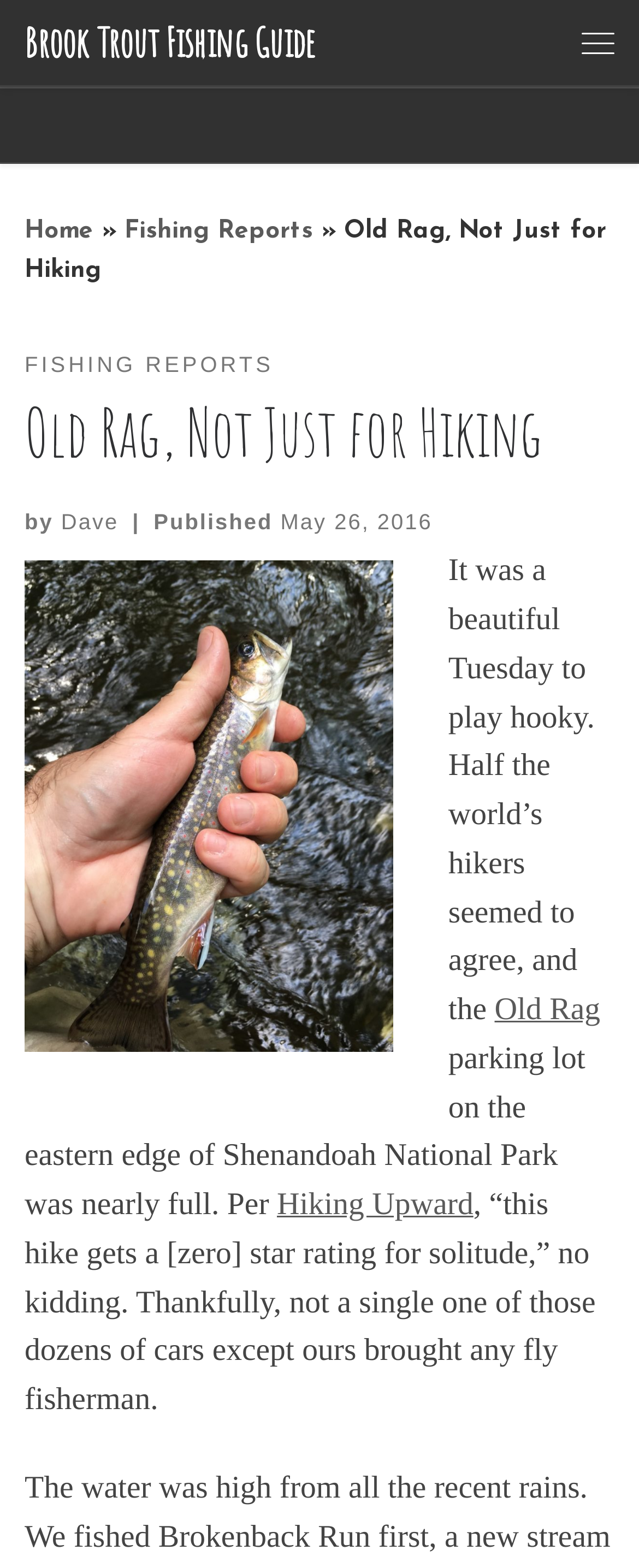Based on the element description: "Brook Trout Fishing Guide", identify the bounding box coordinates for this UI element. The coordinates must be four float numbers between 0 and 1, listed as [left, top, right, bottom].

[0.038, 0.008, 0.495, 0.046]